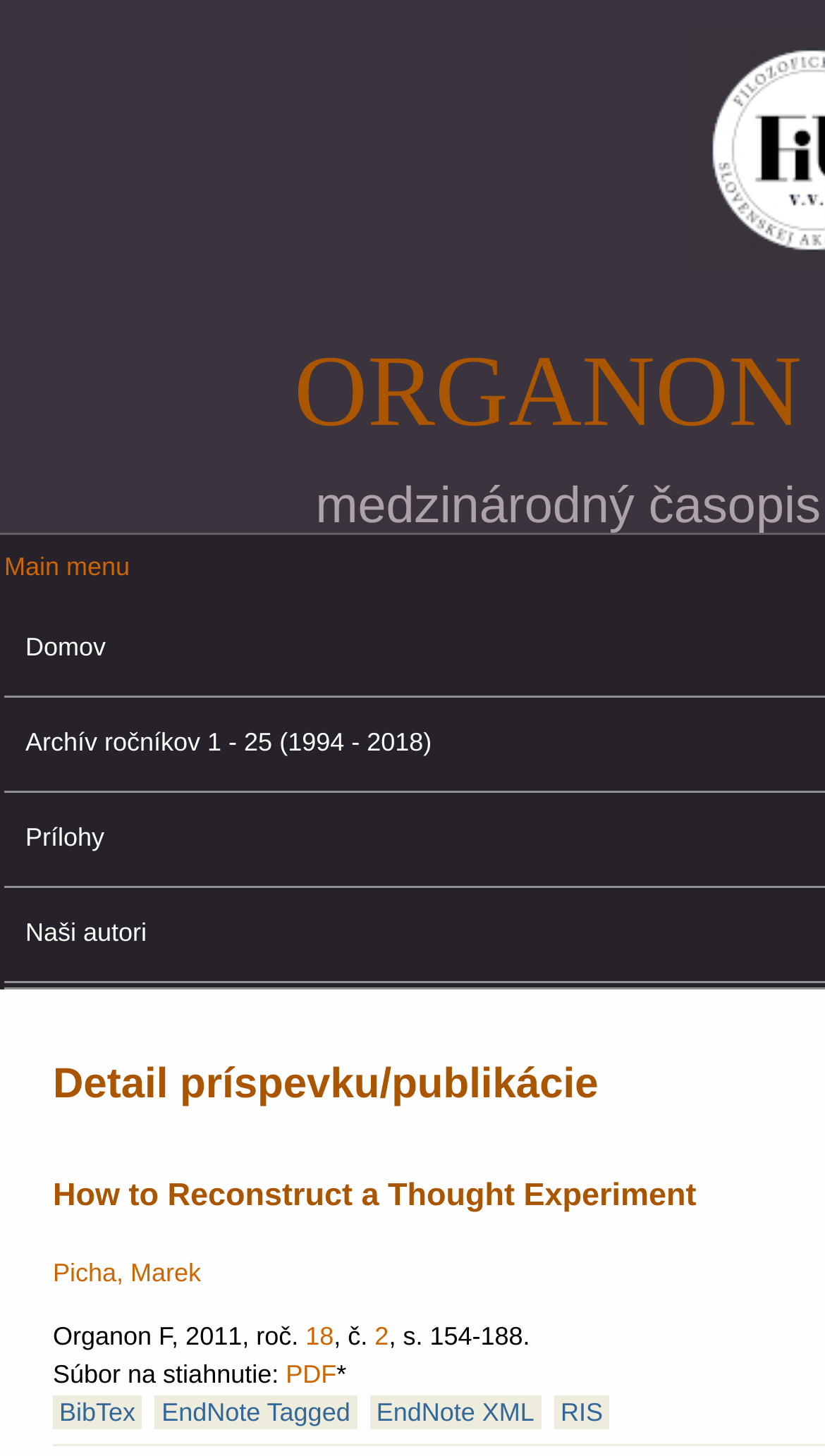Specify the bounding box coordinates of the area that needs to be clicked to achieve the following instruction: "Download PDF".

[0.346, 0.933, 0.408, 0.954]